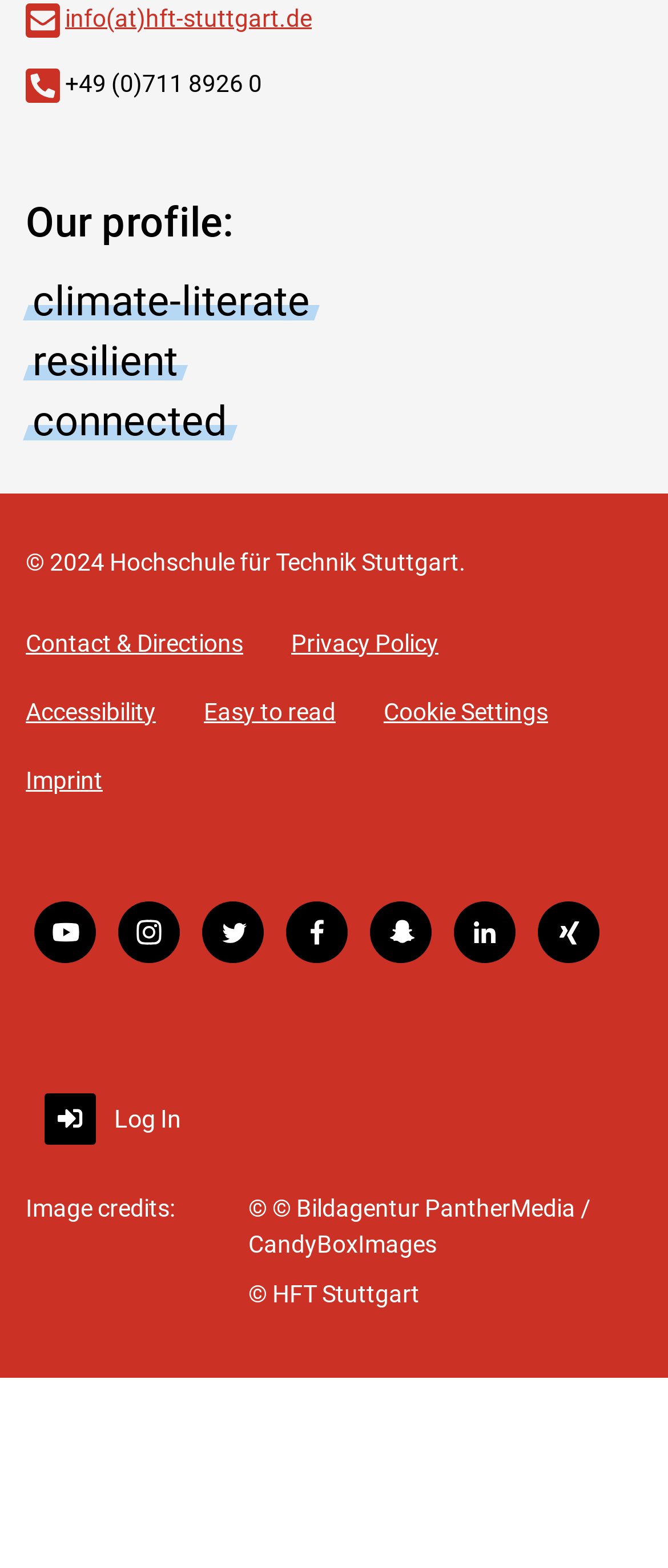Locate the bounding box coordinates of the region to be clicked to comply with the following instruction: "Visit the Contact & Directions page". The coordinates must be four float numbers between 0 and 1, in the form [left, top, right, bottom].

[0.038, 0.394, 0.372, 0.425]